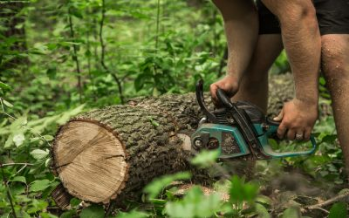Why is tree trimming and cutting important?
We need a detailed and exhaustive answer to the question. Please elaborate.

Proper tree trimming and cutting is important because it prevents potential damage to surrounding structures caused by roots or overhanging branches, ensuring both the beauty and integrity of outdoor spaces.